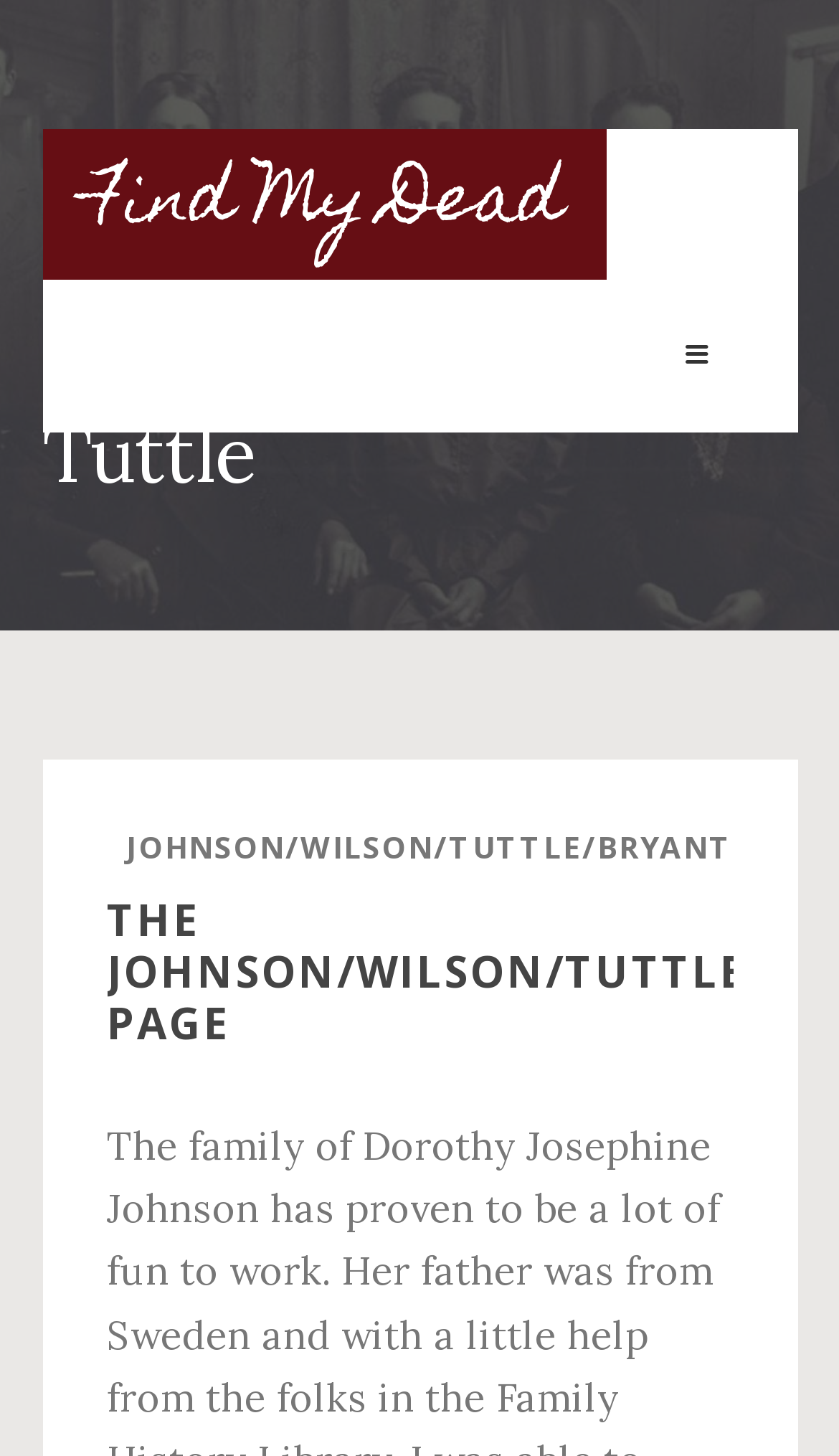Identify the bounding box coordinates for the UI element described by the following text: "parent_node: Find My Dead". Provide the coordinates as four float numbers between 0 and 1, in the format [left, top, right, bottom].

[0.714, 0.192, 0.95, 0.297]